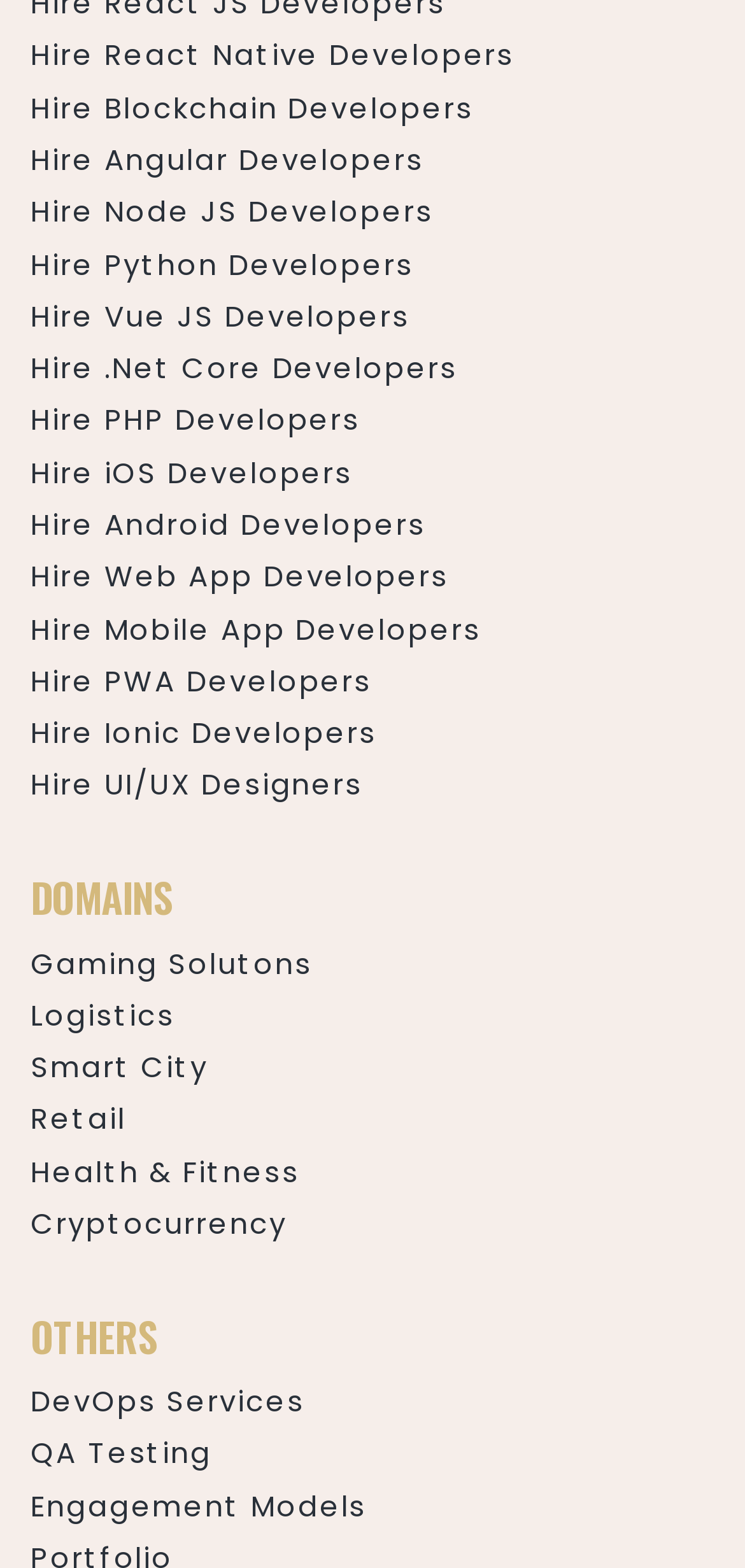What is the last type of developer listed?
Provide a concise answer using a single word or phrase based on the image.

Ionic